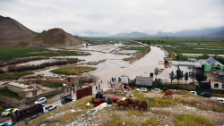Formulate a detailed description of the image content.

The image depicts a dramatic landscape affected by heavy rains that have caused significant flooding in northern Afghanistan. In the foreground, a group of people can be seen near the edge of a hill, observing the altered terrain below. A wide, tumultuous river, swollen by recent rainfall, flows through the valley while multiple vehicles are clustered together, presumably attempting to navigate the challenging conditions. Surrounding hills loom in the background under a cloudy sky, indicating the persistent overcast weather. This scene captures not only the environmental impact of the flooding but also the human response to the crisis, reflecting on the broader issues of climate and disaster management.